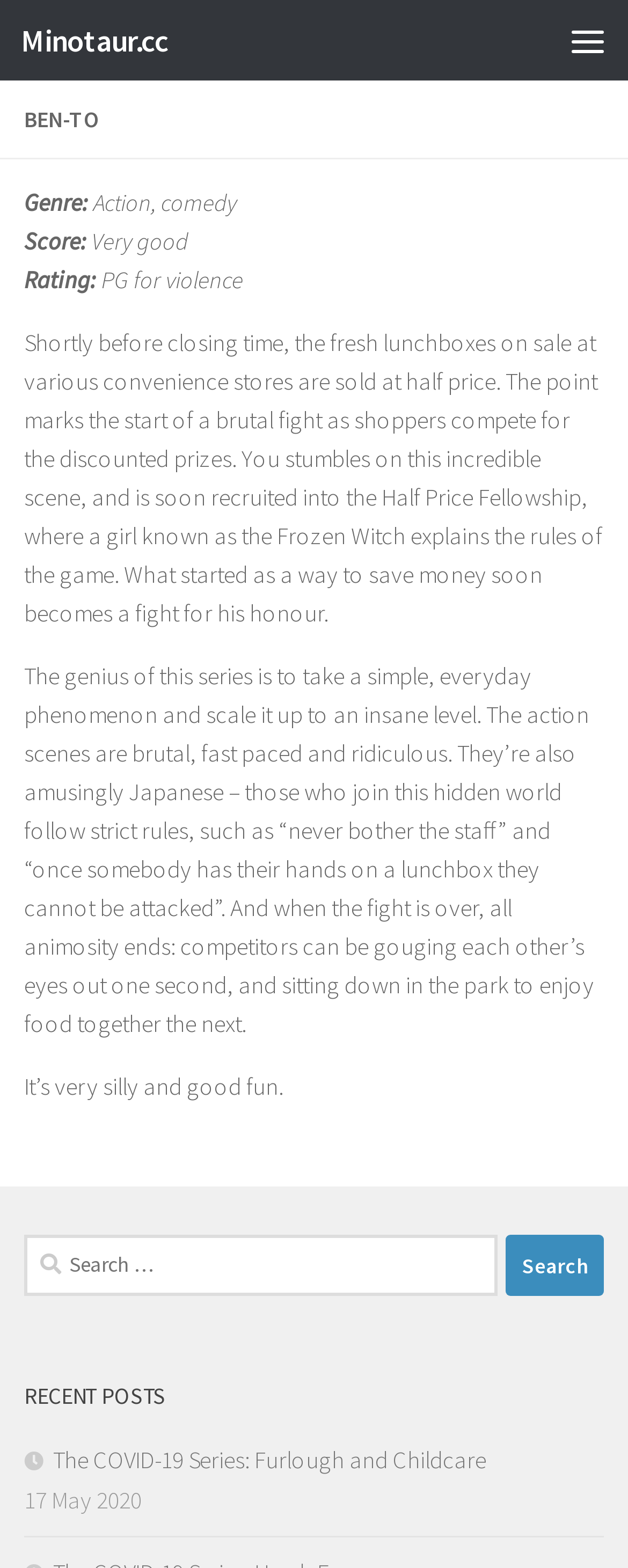Provide a comprehensive description of the webpage.

The webpage is about the anime series "Ben-to" and is hosted on the Minotaur.cc website. At the top left, there is a link to skip to the content, and next to it, a link to the Minotaur.cc website. On the top right, there is a menu button. 

Below the menu button, there is a large heading "BEN-TO" that spans almost the entire width of the page. Underneath the heading, there is an article section that takes up most of the page's content area. 

In the article section, there is a group of text elements that display information about the anime series, including its genre, score, and rating. The genre is listed as "Action, comedy", the score is described as "Very good", and the rating is "PG for violence". 

Following this information, there is a brief summary of the anime series, which describes a brutal fight between shoppers competing for discounted lunchboxes at convenience stores. 

Below the summary, there are two paragraphs of text that discuss the series' unique take on everyday phenomena, its action scenes, and its humorous tone. 

Underneath the article section, there is a search bar with a search button on the right. The search bar has a placeholder text "Search for:". 

Finally, at the bottom of the page, there is a heading "RECENT POSTS" followed by a link to a recent post titled "The COVID-19 Series: Furlough and Childcare" with a date "17 May 2020" next to it.